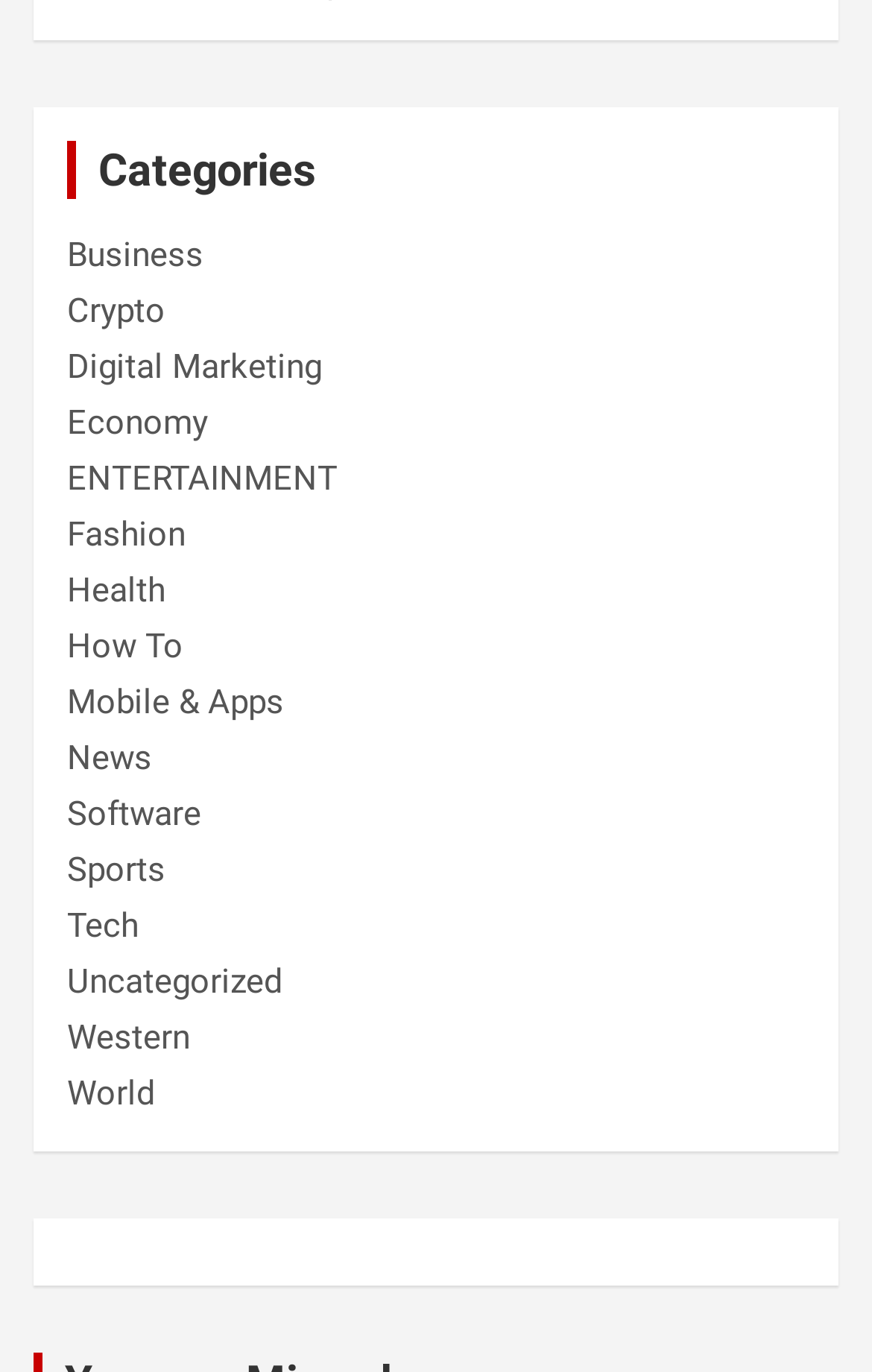Please locate the bounding box coordinates of the element that should be clicked to achieve the given instruction: "Explore Digital Marketing articles".

[0.077, 0.253, 0.369, 0.282]